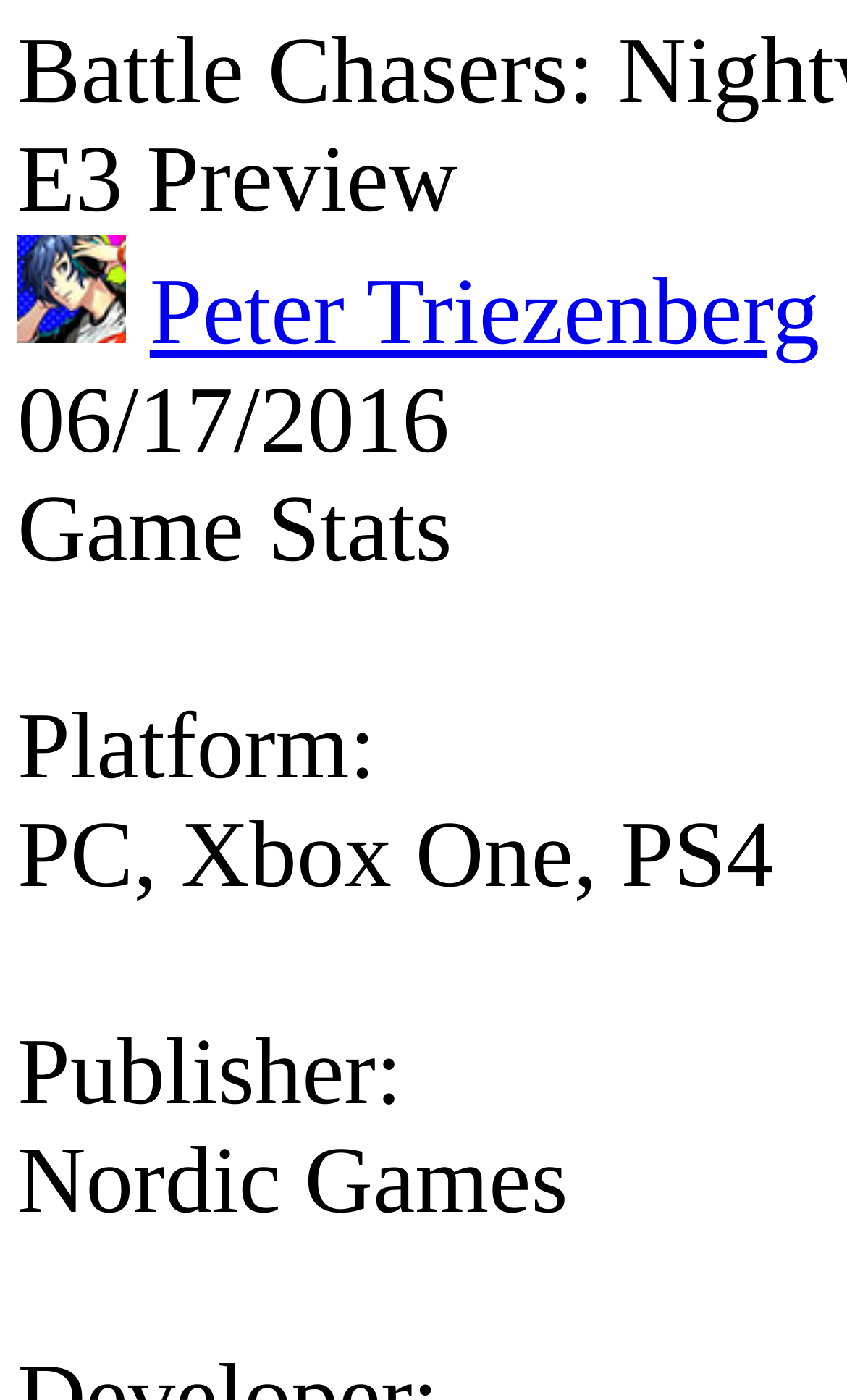What platforms is the game available on?
Analyze the screenshot and provide a detailed answer to the question.

The platforms on which the game is available are mentioned as PC, Xbox One, and PS4, which is found in the StaticText element with the text 'PC, Xbox One, PS4'.